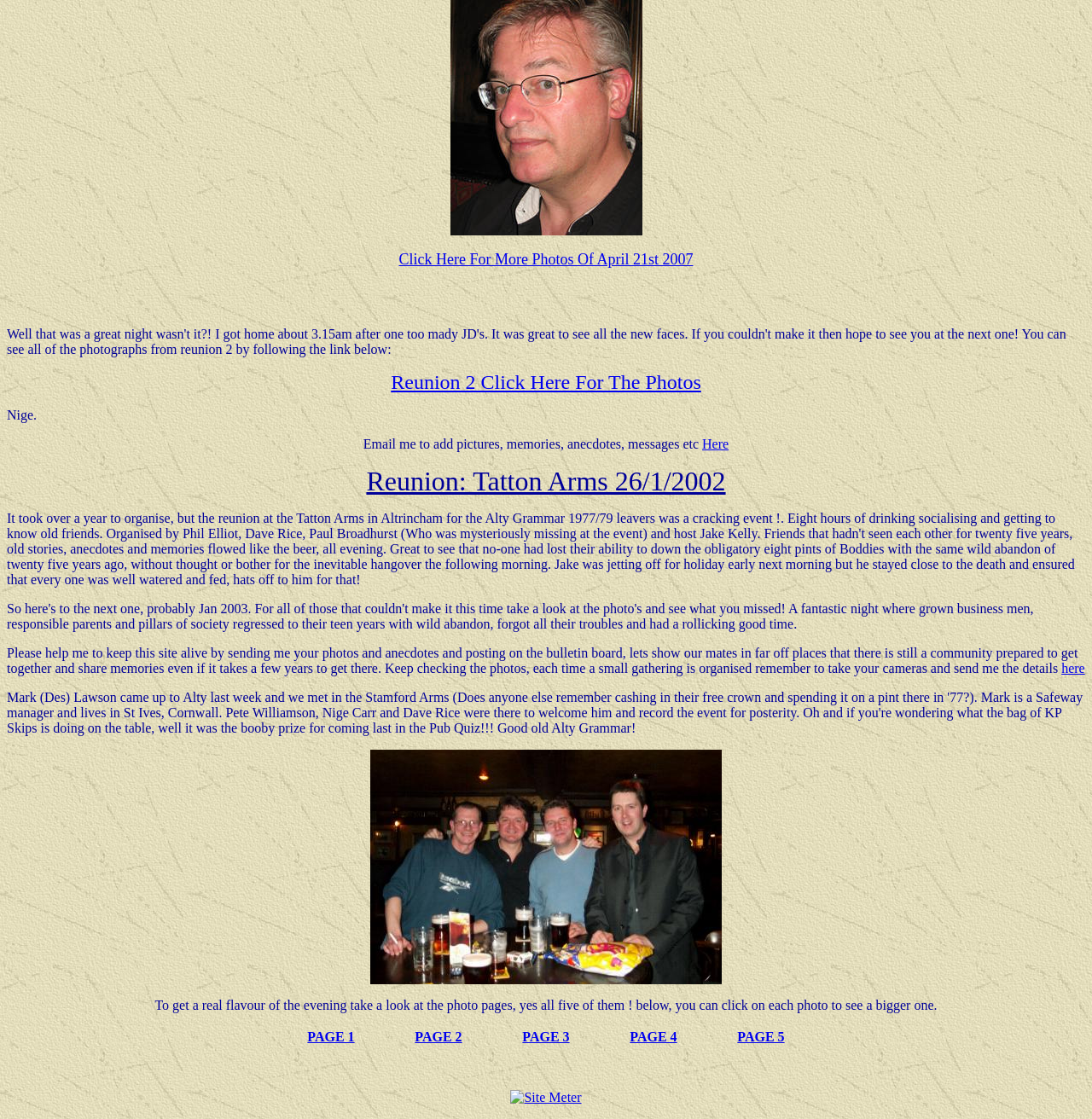Locate the bounding box coordinates of the area you need to click to fulfill this instruction: 'Click on 'here''. The coordinates must be in the form of four float numbers ranging from 0 to 1: [left, top, right, bottom].

[0.972, 0.591, 0.993, 0.604]